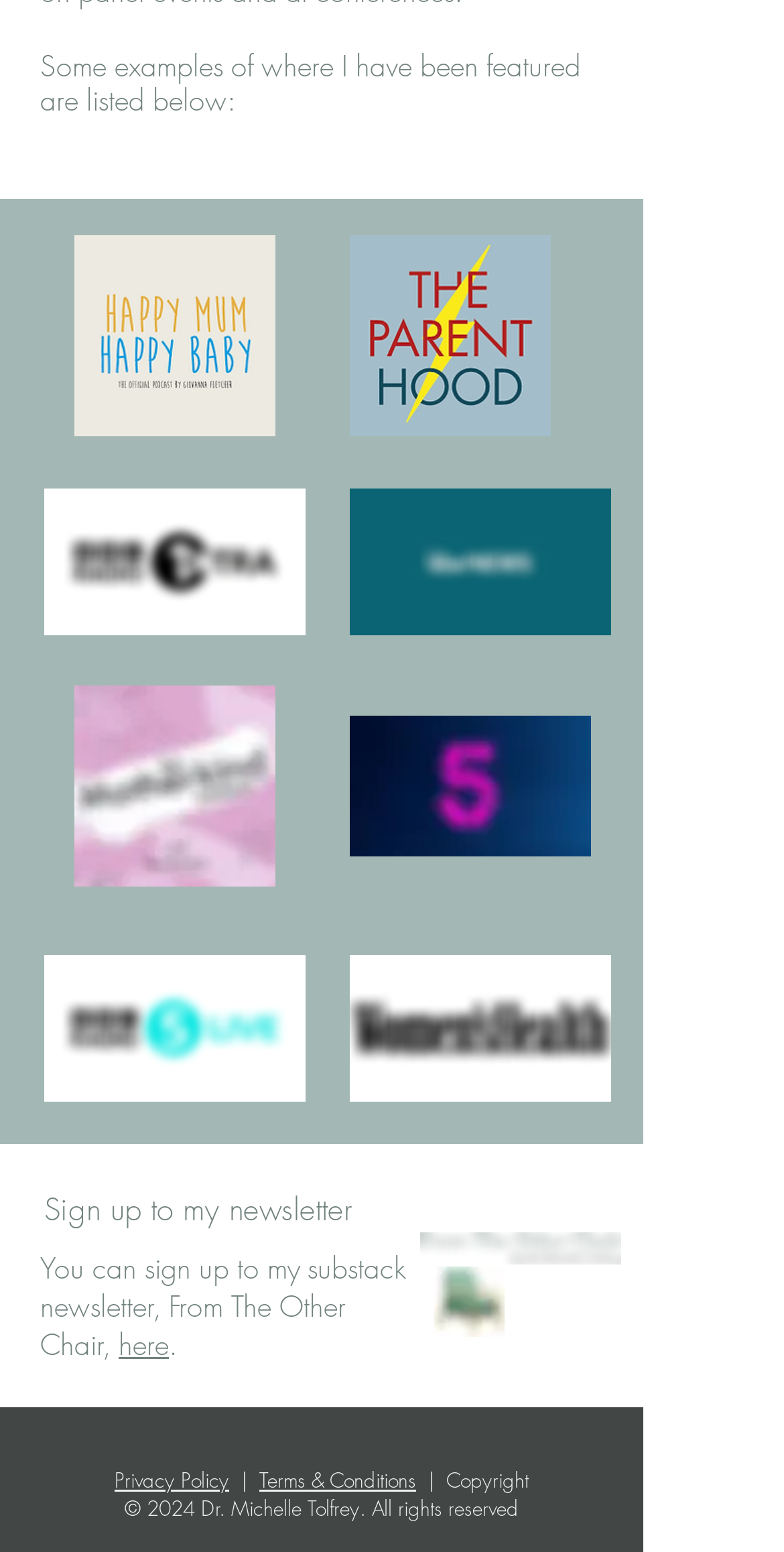Please give a succinct answer using a single word or phrase:
What is the purpose of the webpage?

Author's portfolio